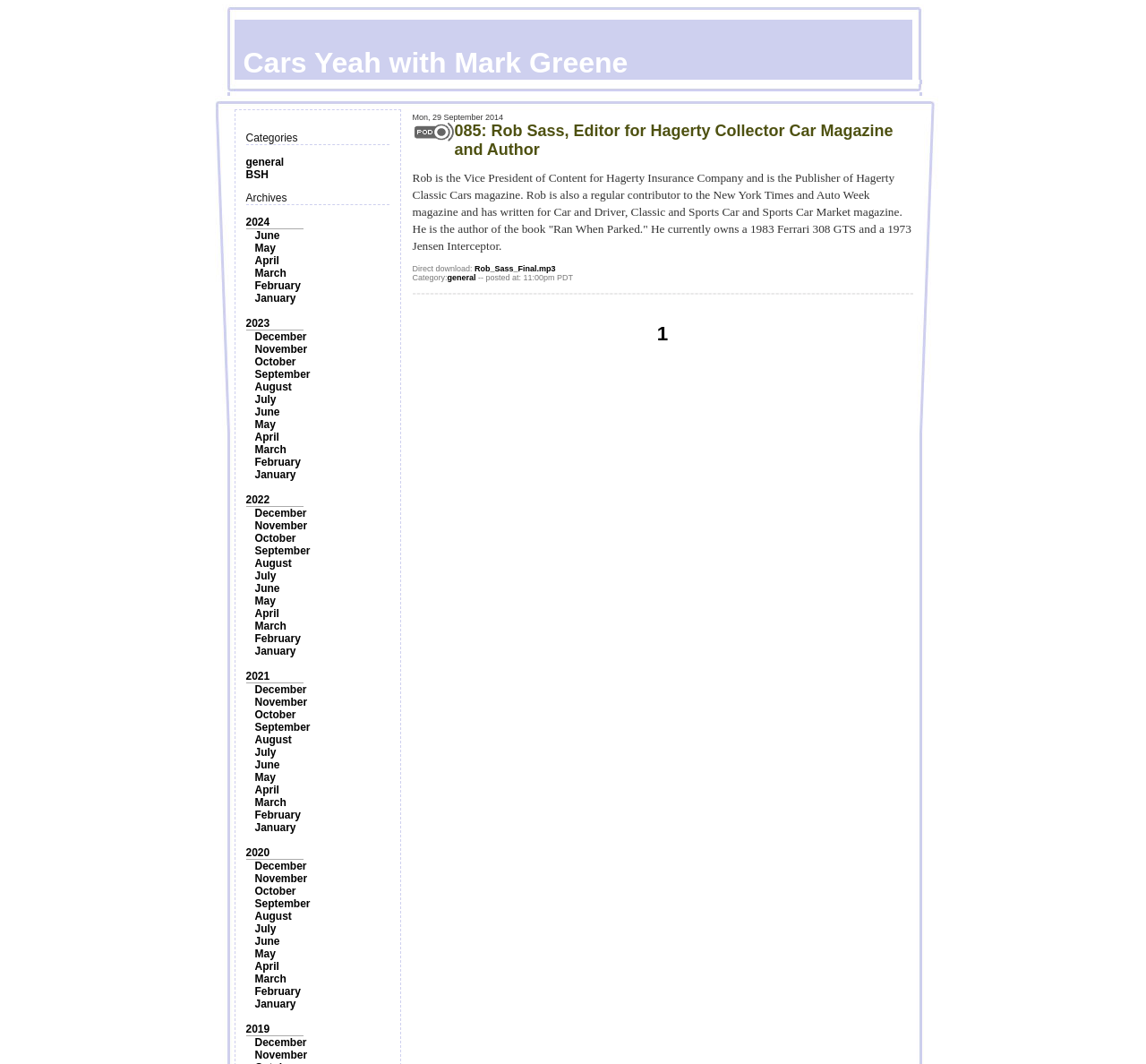From the element description: "August", extract the bounding box coordinates of the UI element. The coordinates should be expressed as four float numbers between 0 and 1, in the order [left, top, right, bottom].

[0.222, 0.689, 0.255, 0.701]